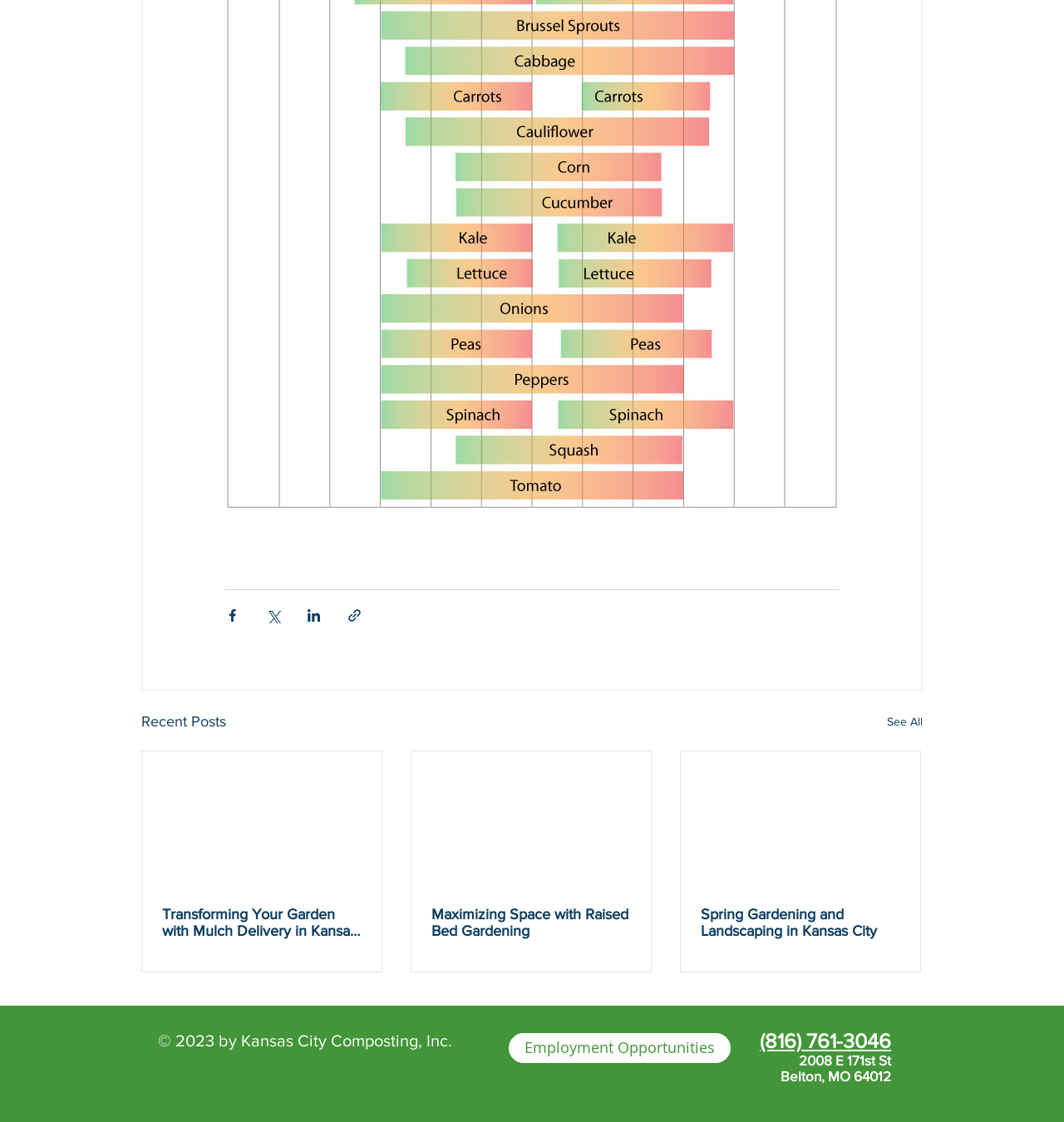Please identify the bounding box coordinates of the element on the webpage that should be clicked to follow this instruction: "Share via Facebook". The bounding box coordinates should be given as four float numbers between 0 and 1, formatted as [left, top, right, bottom].

[0.211, 0.541, 0.226, 0.555]